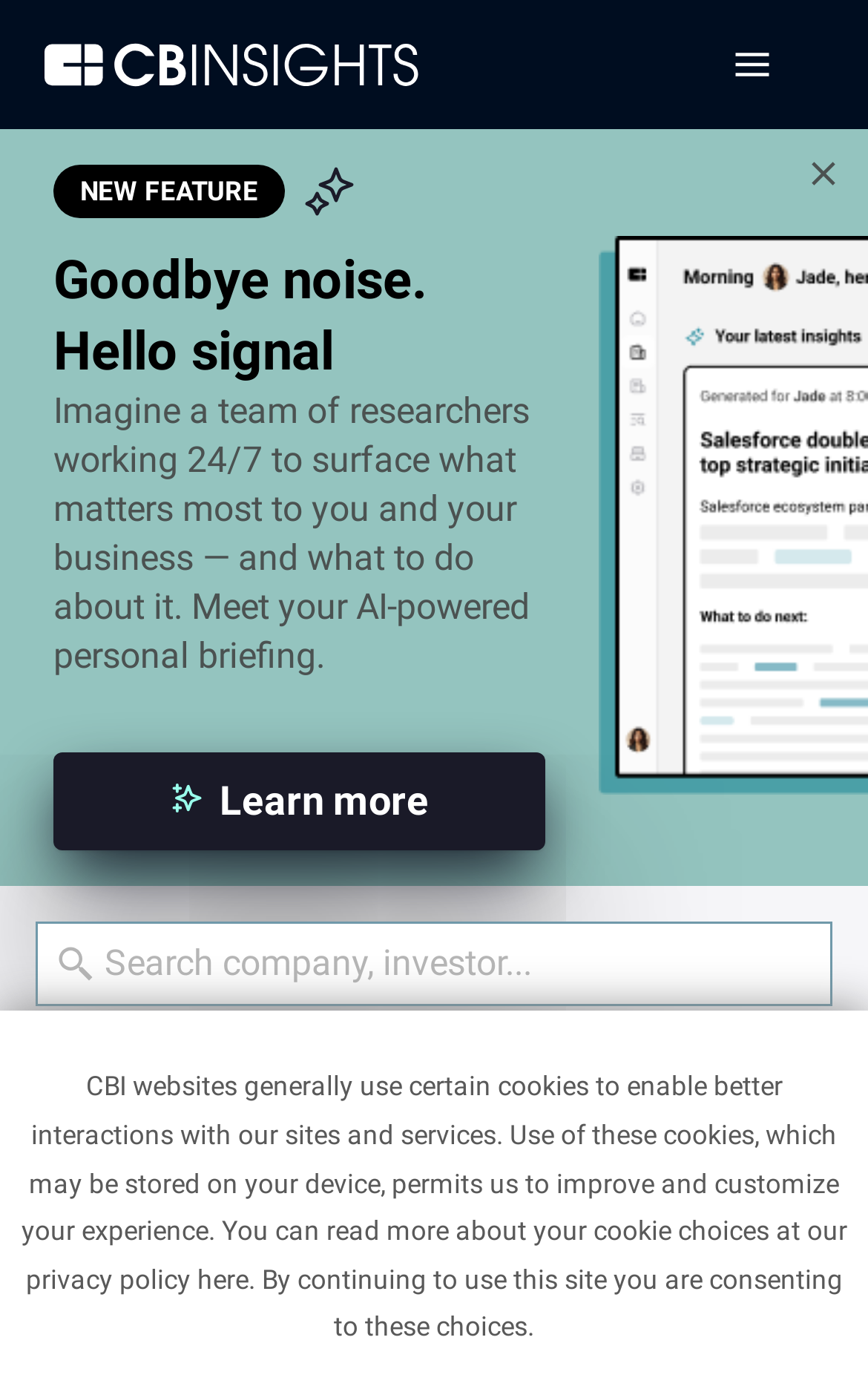Please provide the bounding box coordinates for the element that needs to be clicked to perform the instruction: "Click on 'Preparing Your Home for Fall'". The coordinates must consist of four float numbers between 0 and 1, formatted as [left, top, right, bottom].

None